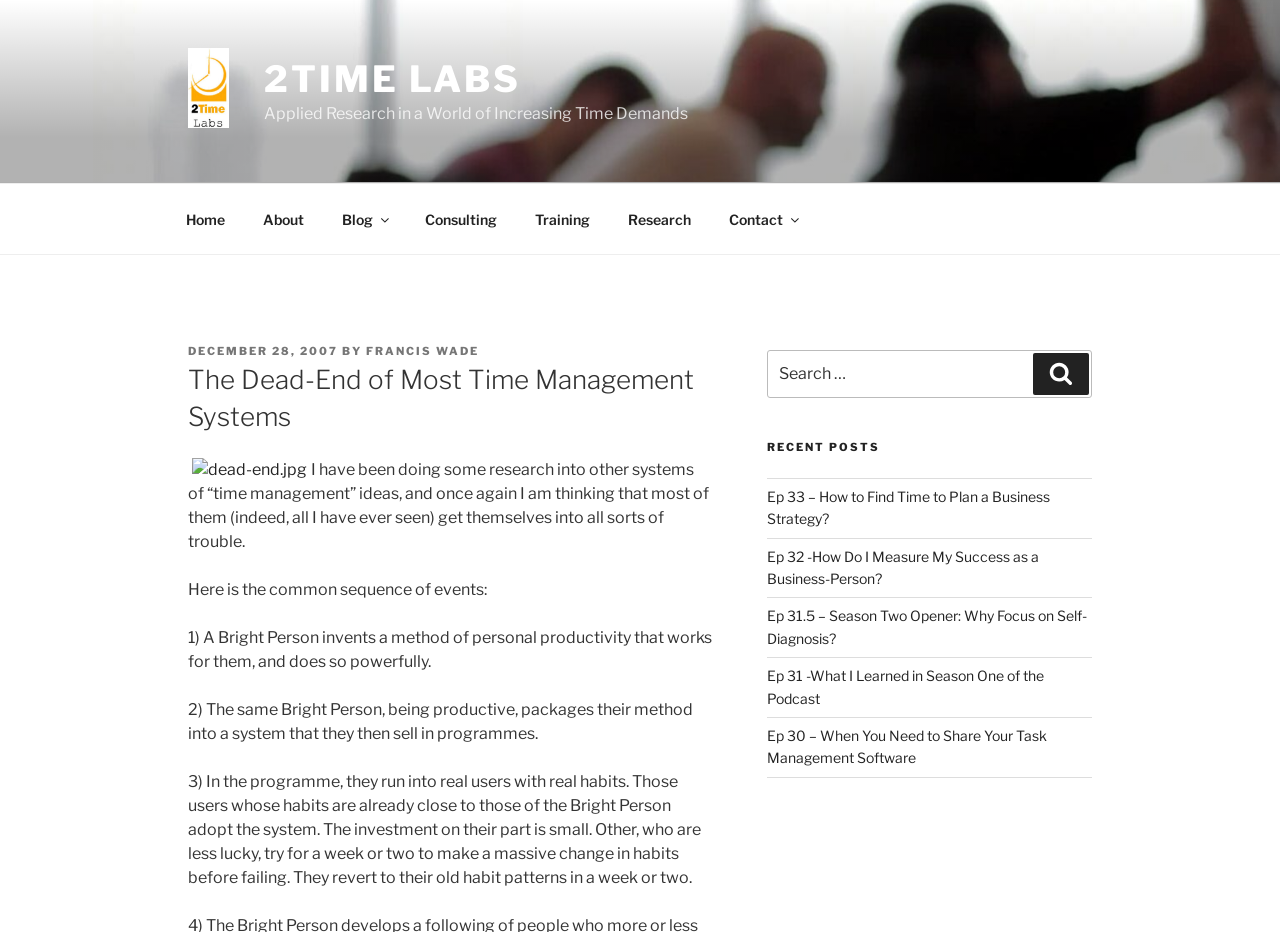Identify the bounding box coordinates of the specific part of the webpage to click to complete this instruction: "Click on the 'Home' link".

[0.131, 0.209, 0.189, 0.261]